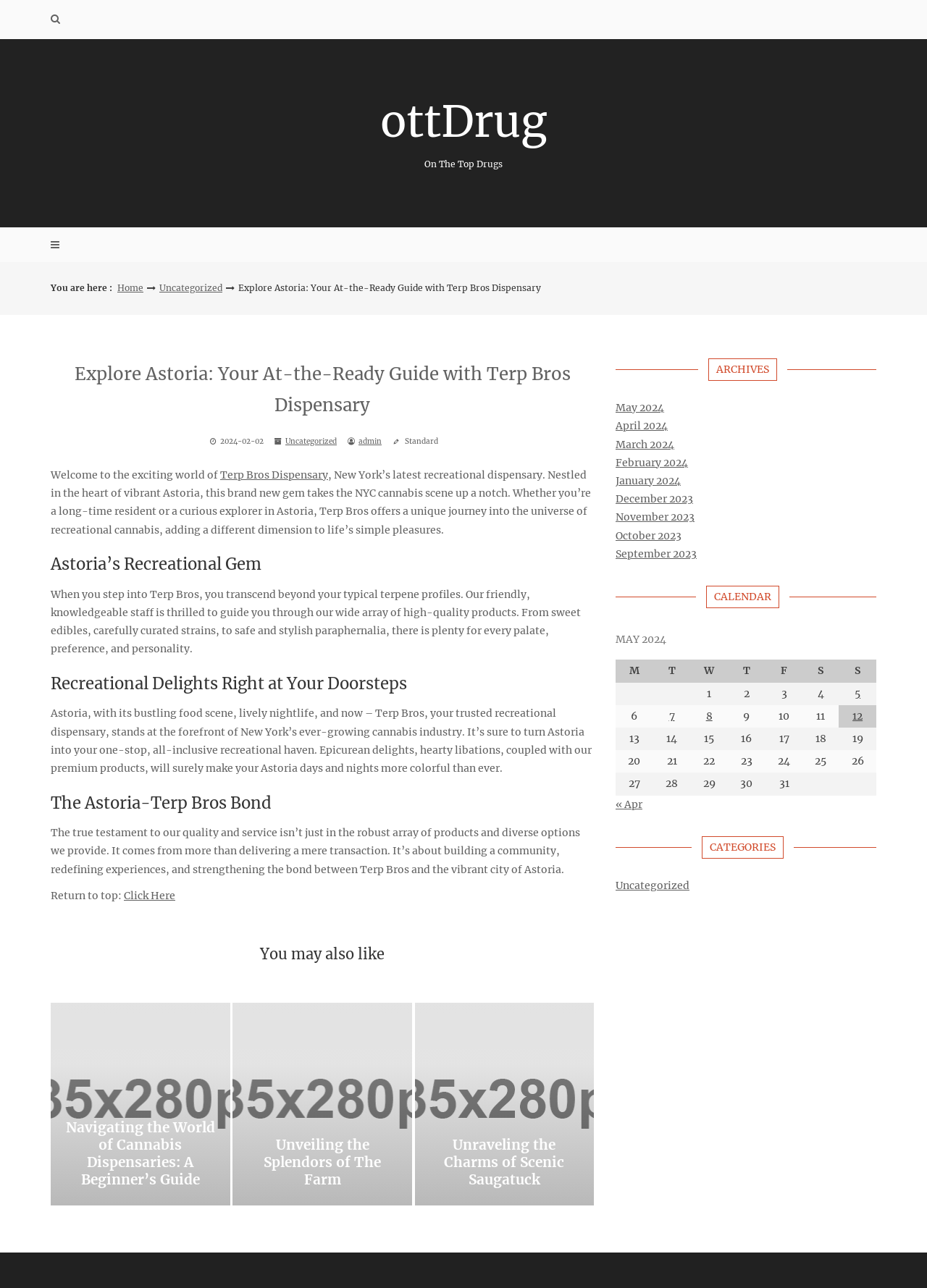Describe all the key features of the webpage in detail.

This webpage is about exploring Astoria, a recreational dispensary in New York, specifically Terp Bros Dispensary. At the top, there is a navigation menu with links to "Home", "Uncategorized", and other categories. Below the navigation menu, there is a heading that reads "Explore Astoria: Your At-the-Ready Guide with Terp Bros Dispensary". 

On the left side of the page, there is a section that displays the date "2024-02-02" and links to "Uncategorized" and "admin". Below this section, there is a paragraph of text that welcomes users to the world of recreational cannabis in Astoria, describing the dispensary as a unique journey into the universe of recreational cannabis.

The main content of the page is divided into four sections, each with a heading. The first section is "Astoria’s Recreational Gem", which describes the dispensary as a place where users can transcend beyond typical terpene profiles. The second section is "Recreational Delights Right at Your Doorsteps", which highlights the variety of products available at the dispensary. The third section is "The Astoria-Terp Bros Bond", which emphasizes the importance of building a community and strengthening the bond between Terp Bros and the city of Astoria. The fourth section is "You may also like", which suggests three related articles.

On the right side of the page, there is a section that displays archives of posts by month, from May 2024 to September 2023. Below the archives, there is a calendar for May 2024, which displays the days of the week and the dates of the month. Some dates have links to posts published on those days.